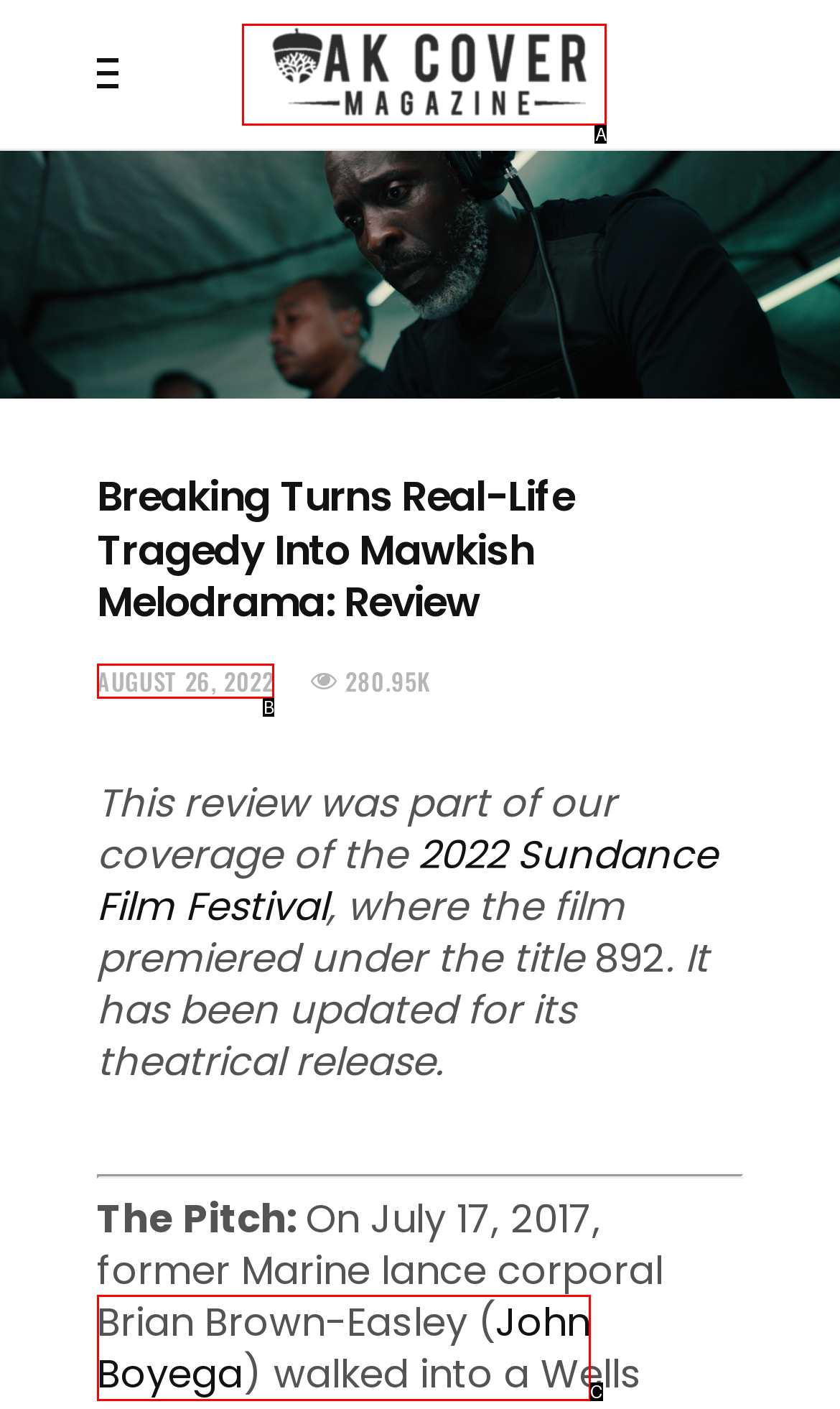Which HTML element among the options matches this description: August 26, 2022? Answer with the letter representing your choice.

B